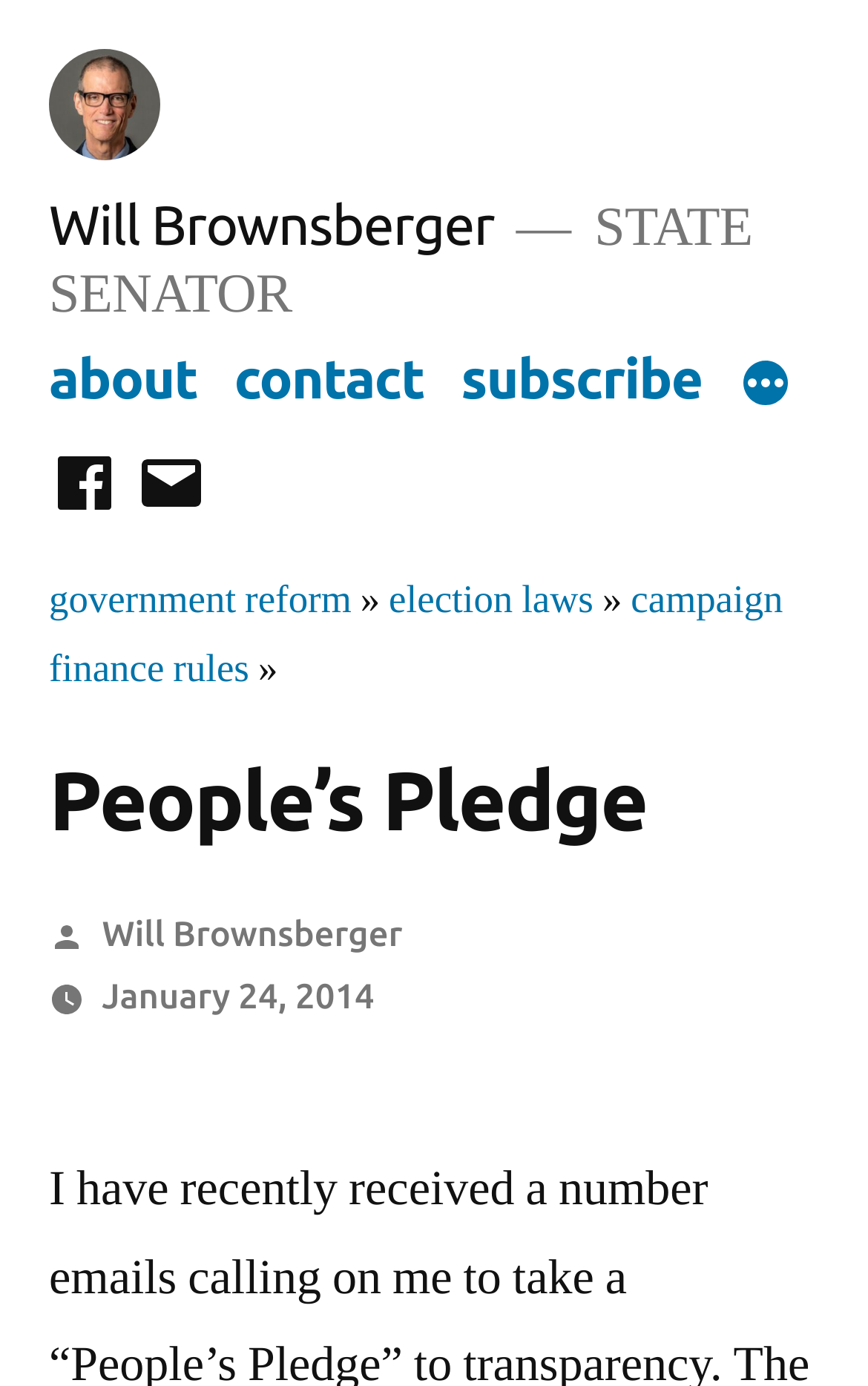Pinpoint the bounding box coordinates of the area that should be clicked to complete the following instruction: "Click on the 'about' link". The coordinates must be given as four float numbers between 0 and 1, i.e., [left, top, right, bottom].

[0.056, 0.25, 0.228, 0.295]